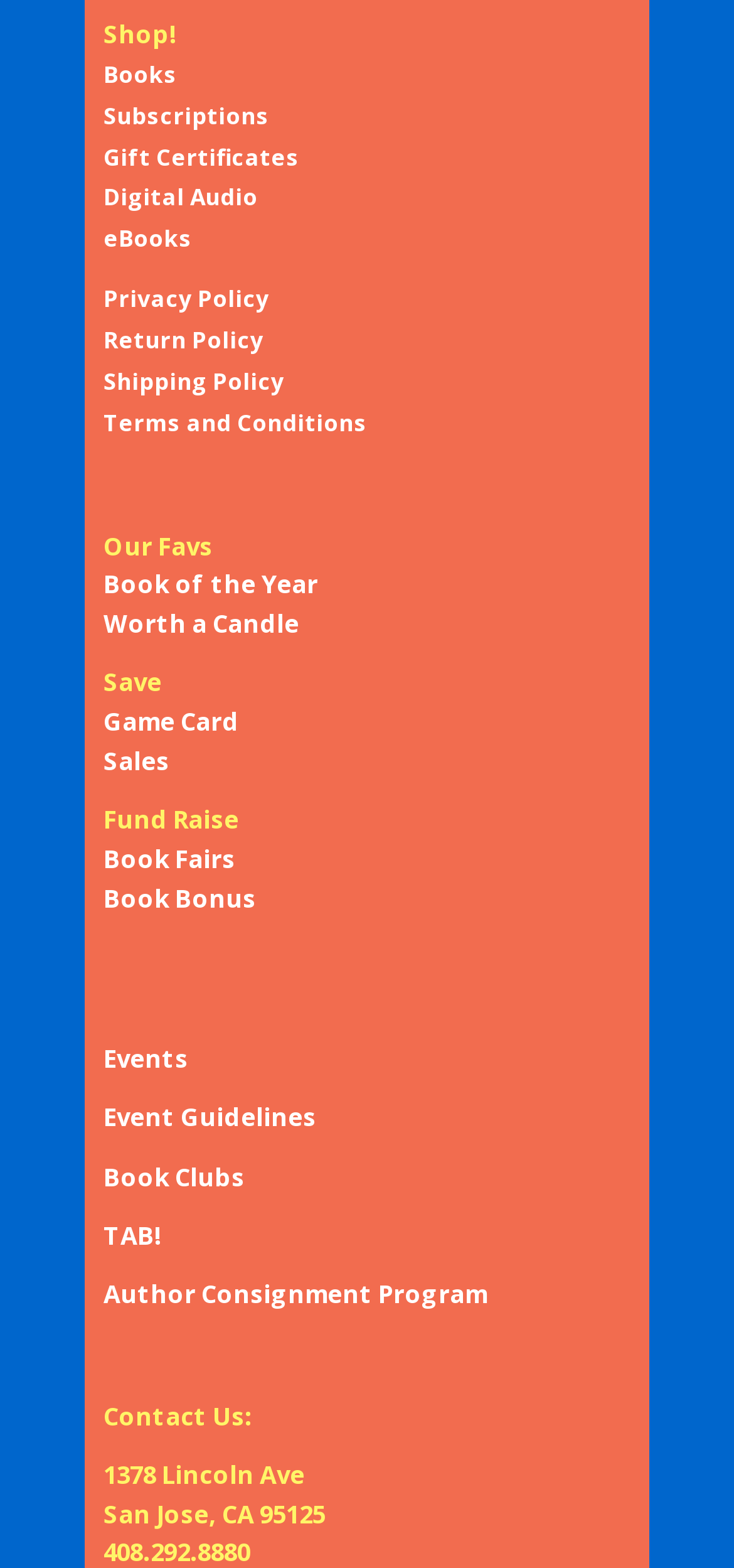Determine the bounding box coordinates for the area you should click to complete the following instruction: "Click on Books".

[0.141, 0.036, 0.241, 0.058]